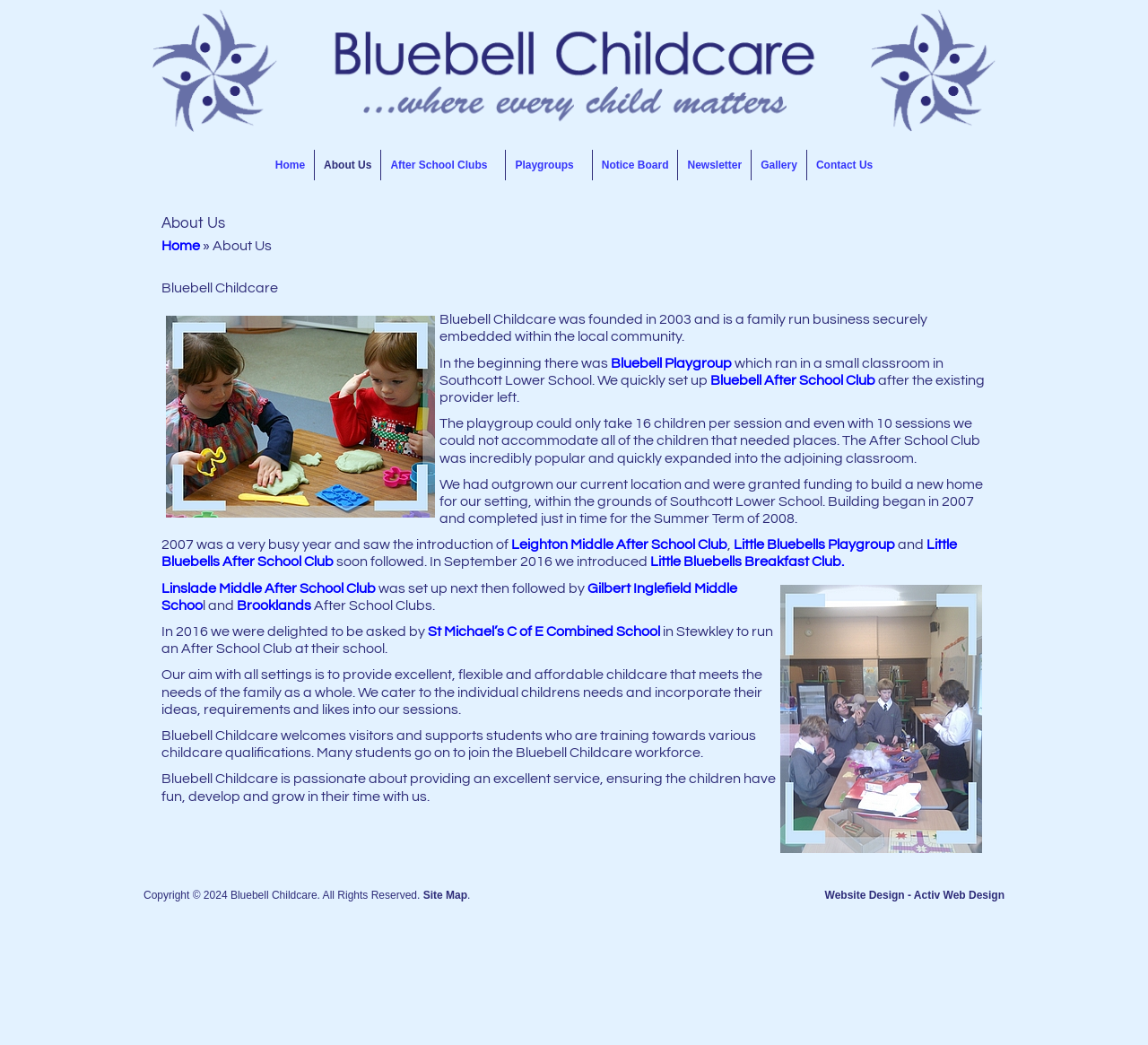What year was Bluebell Childcare founded?
Please provide a single word or phrase in response based on the screenshot.

2003